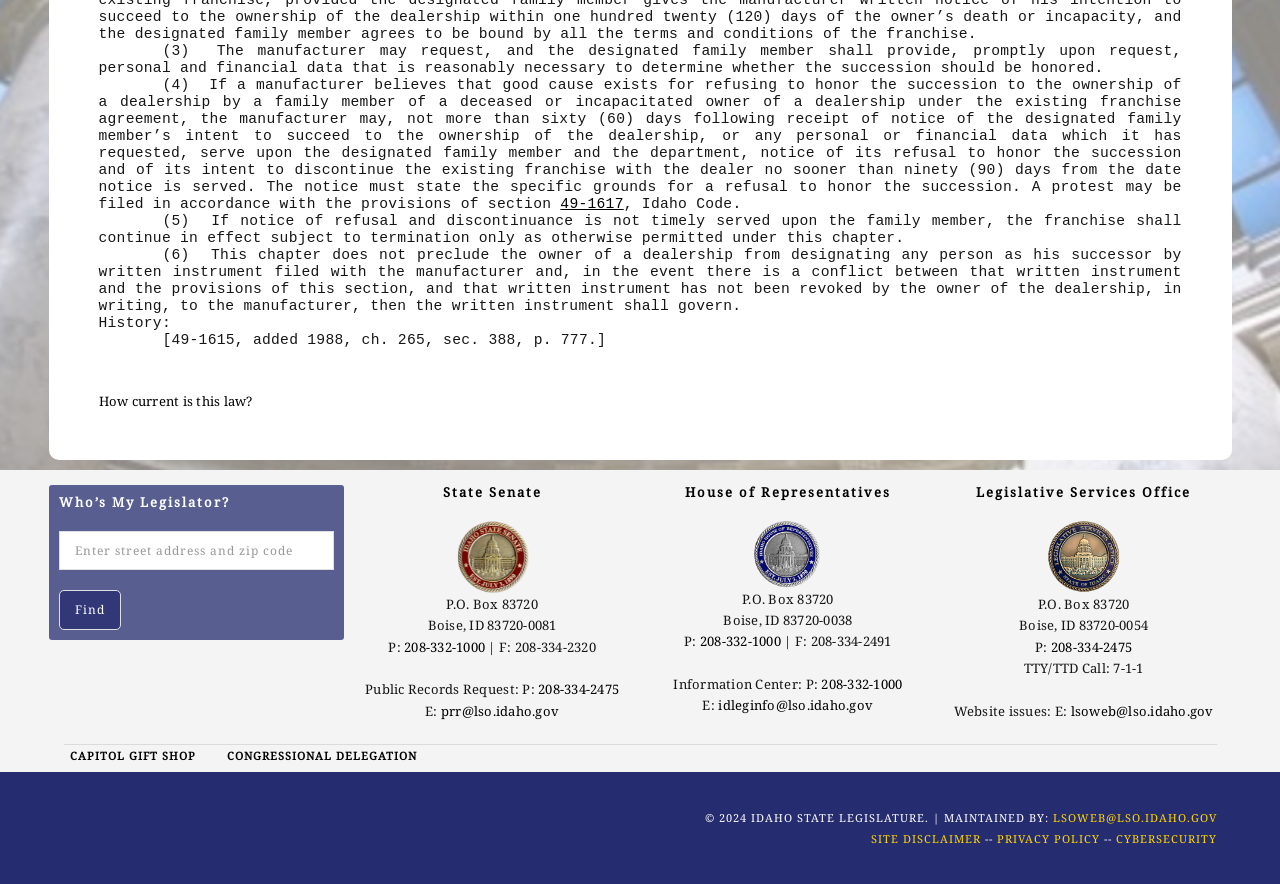Predict the bounding box for the UI component with the following description: "Capitol Gift Shop".

[0.054, 0.846, 0.153, 0.863]